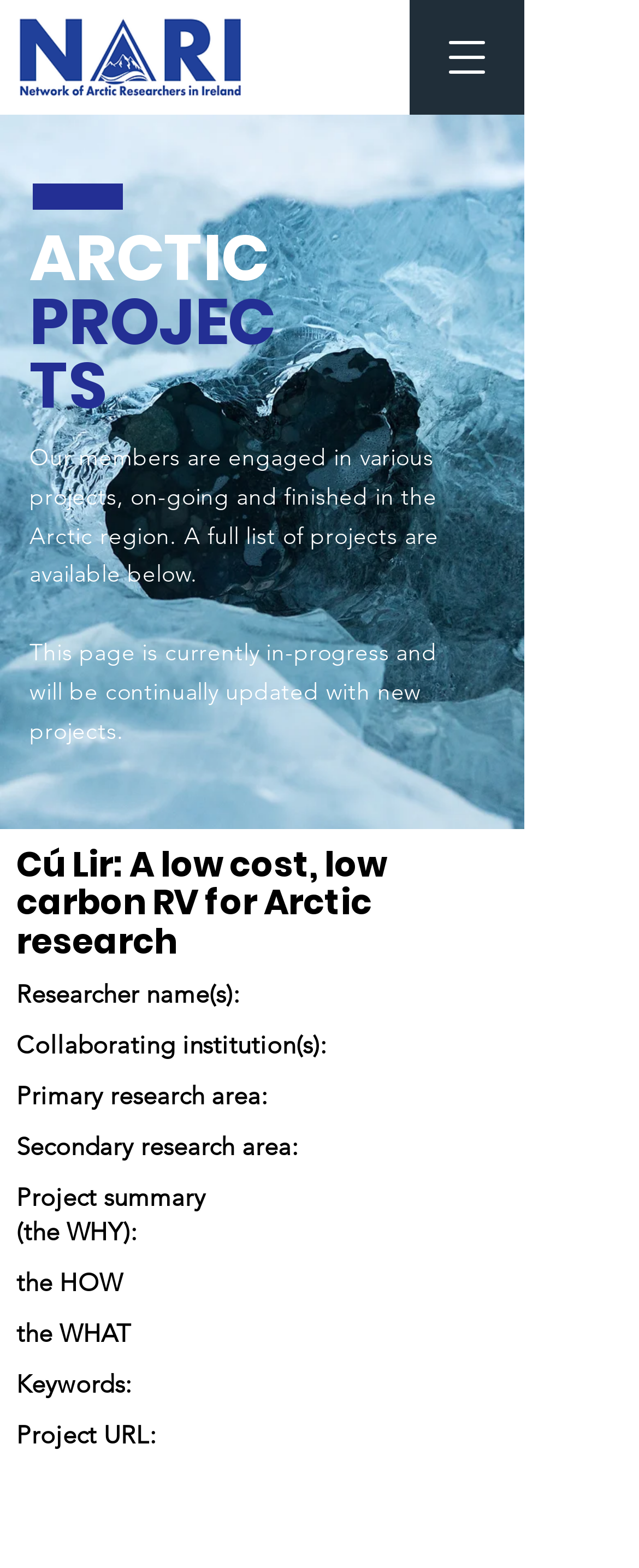What is the name of the research project?
Refer to the screenshot and respond with a concise word or phrase.

Cú Lir